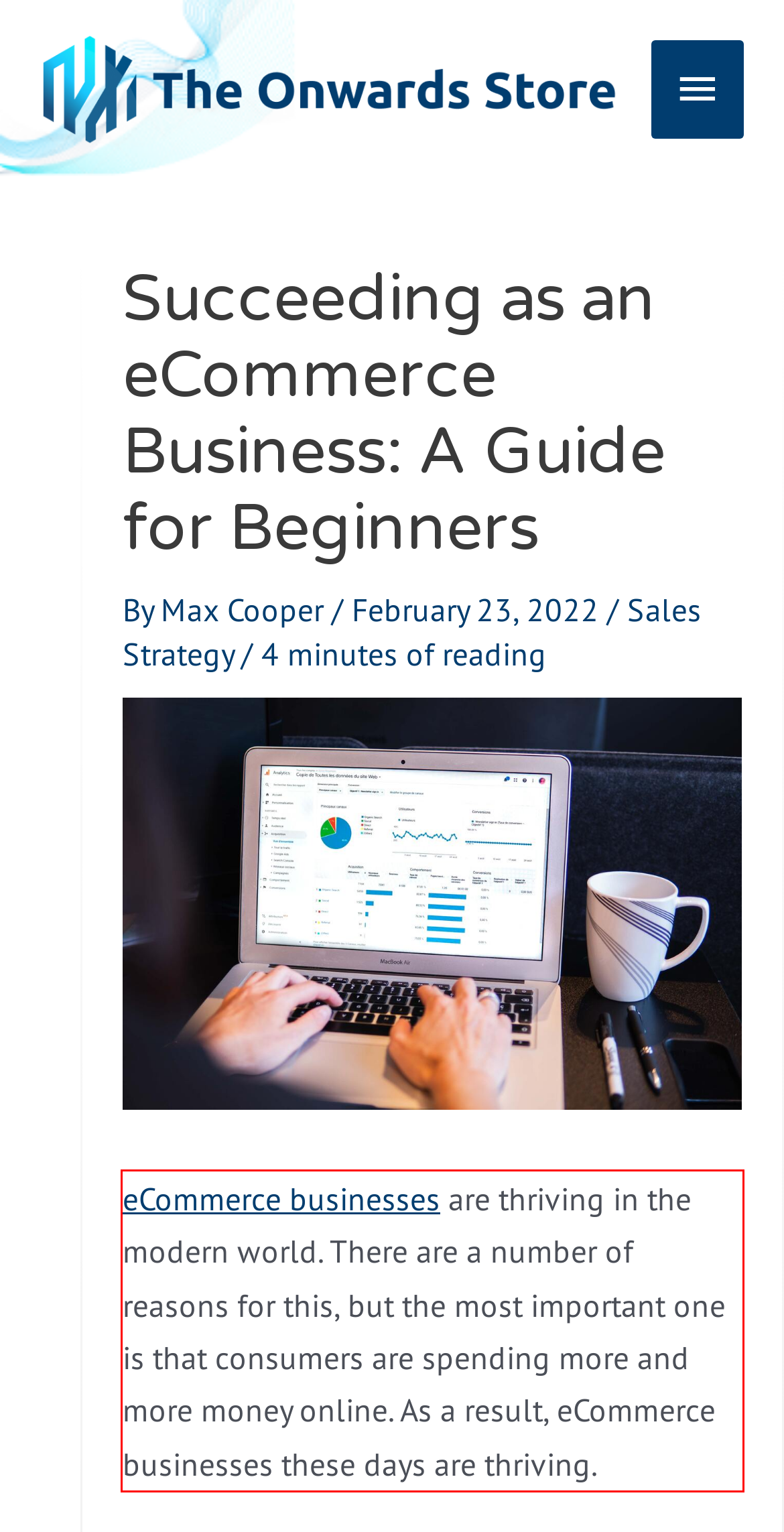Please extract the text content within the red bounding box on the webpage screenshot using OCR.

eCommerce businesses are thriving in the modern world. There are a number of reasons for this, but the most important one is that consumers are spending more and more money online. As a result, eCommerce businesses these days are thriving.